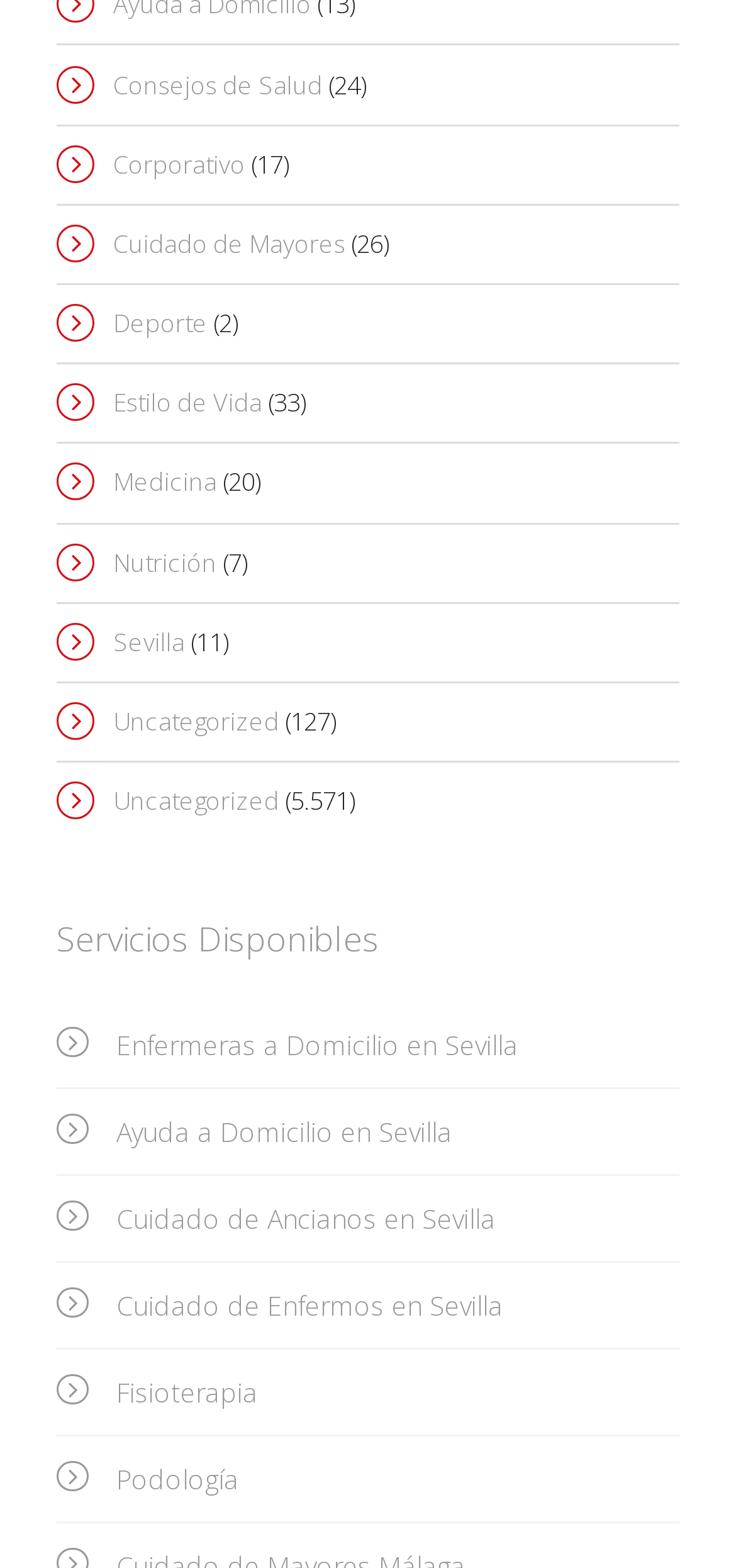Respond to the following query with just one word or a short phrase: 
What is the category with the most subcategories?

Uncategorized